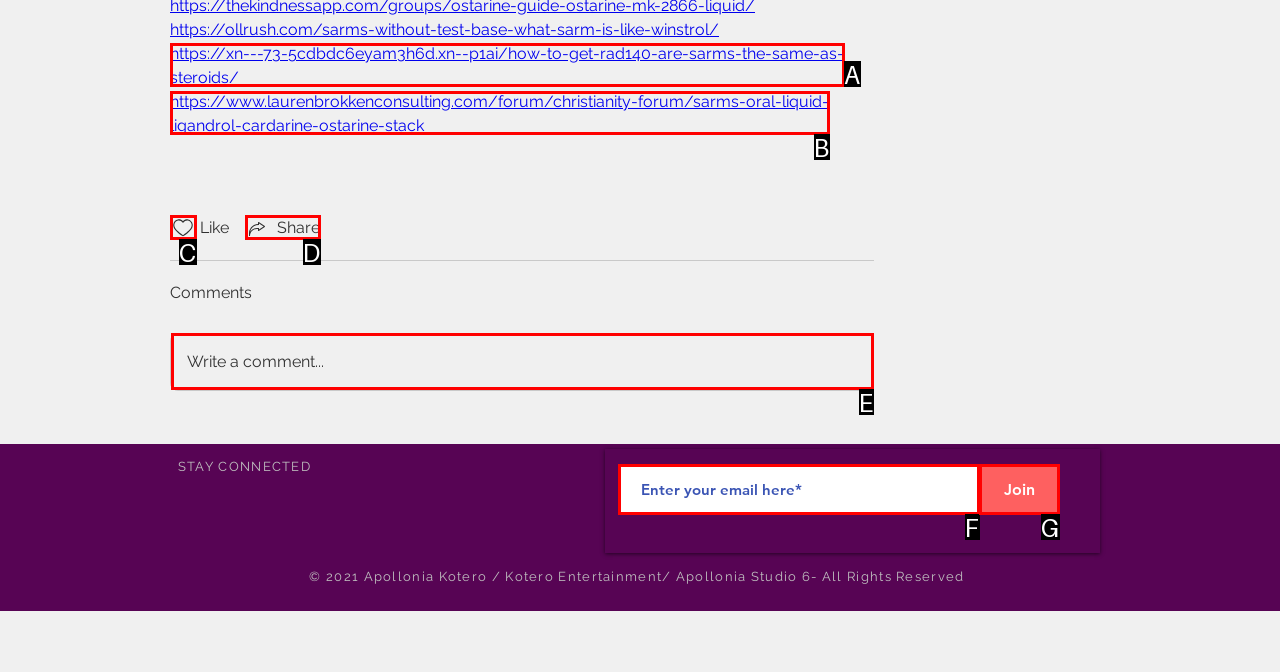From the given choices, determine which HTML element matches the description: Topic Modelling. Reply with the appropriate letter.

None